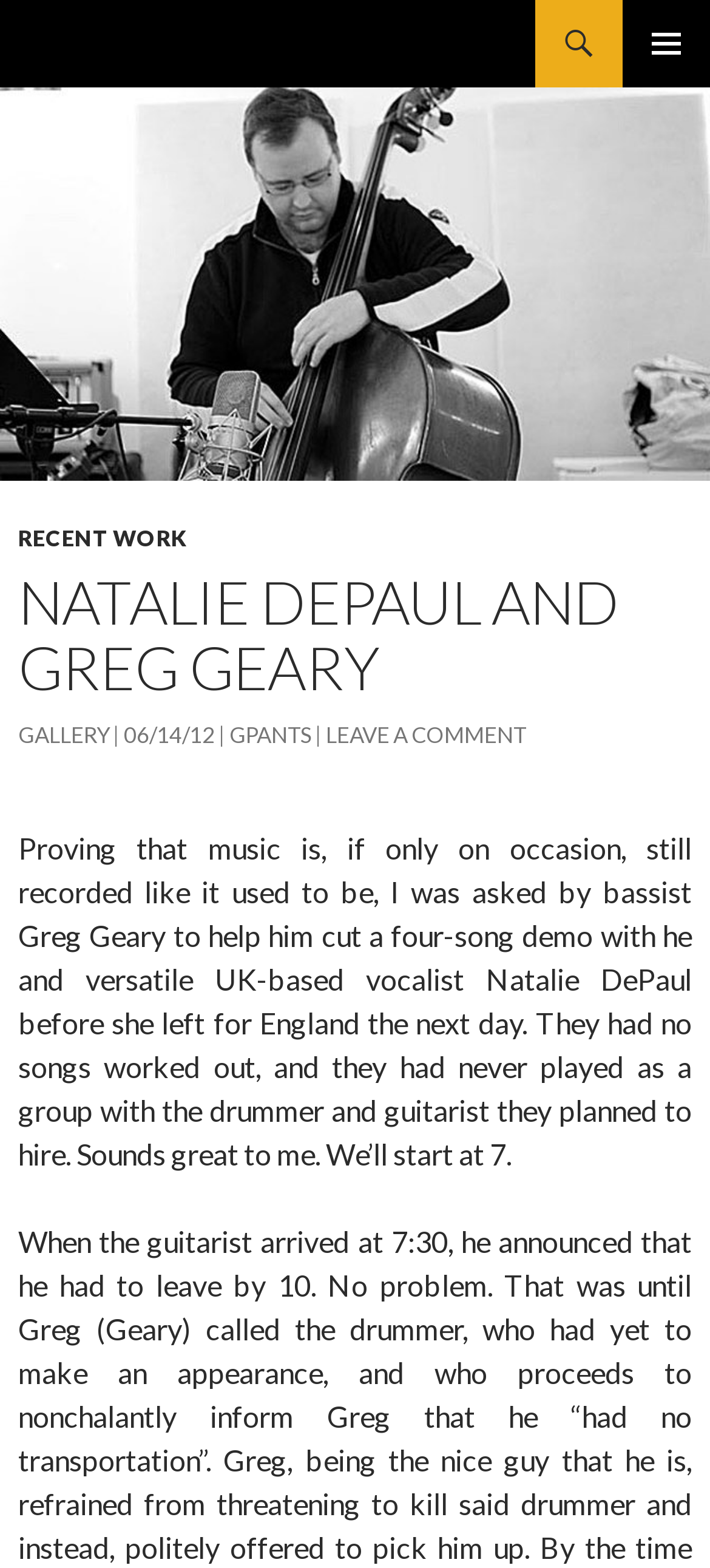Please answer the following query using a single word or phrase: 
What is the position of the 'SKIP TO CONTENT' link?

Top-left